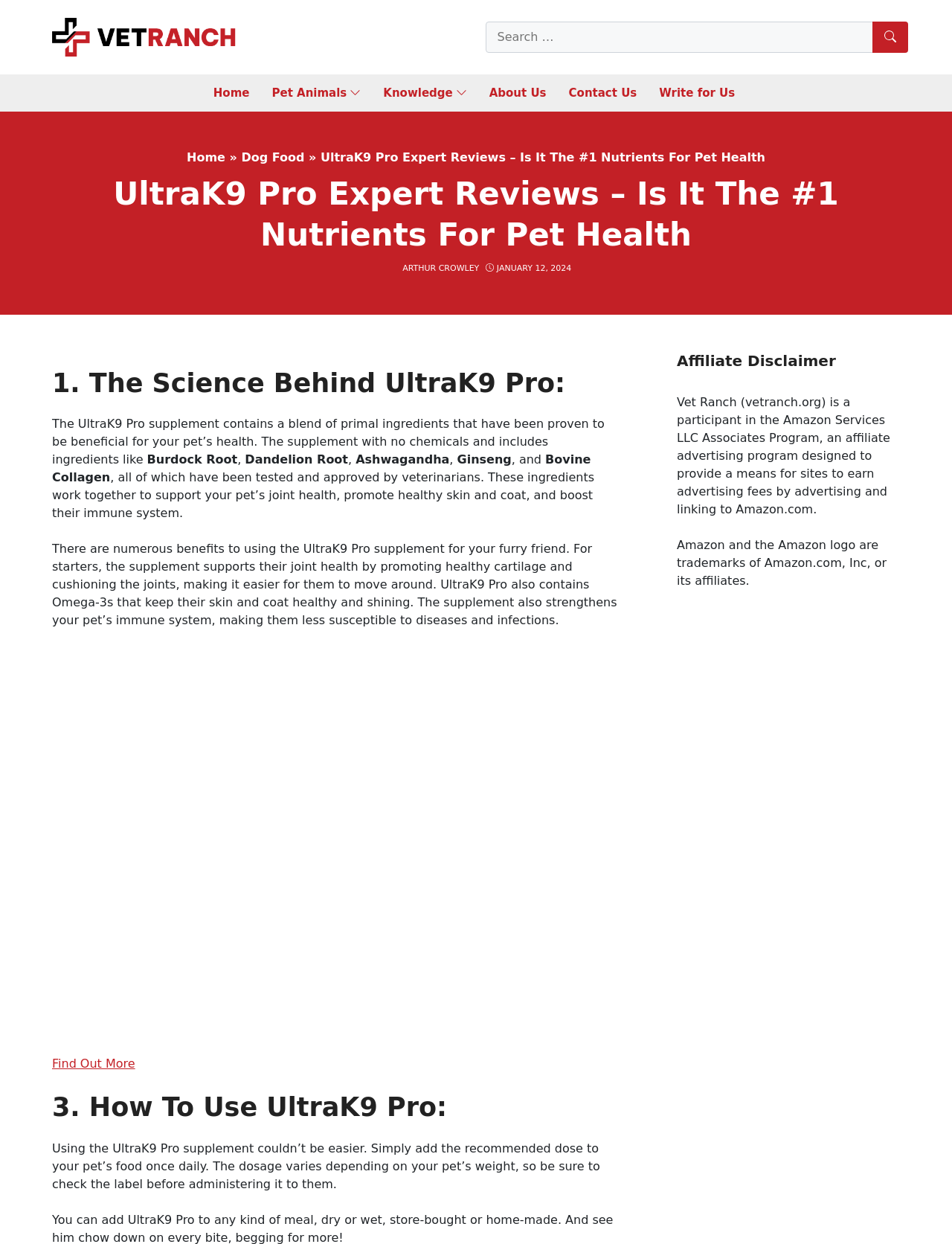Use the information in the screenshot to answer the question comprehensively: What is the name of the website?

The name of the website is mentioned in the link 'Vet Ranch' which is located in the banner at the top of the webpage, and also in the affiliate disclaimer section 'Vet Ranch (vetranch.org) is a participant in the Amazon Services LLC Associates Program...'